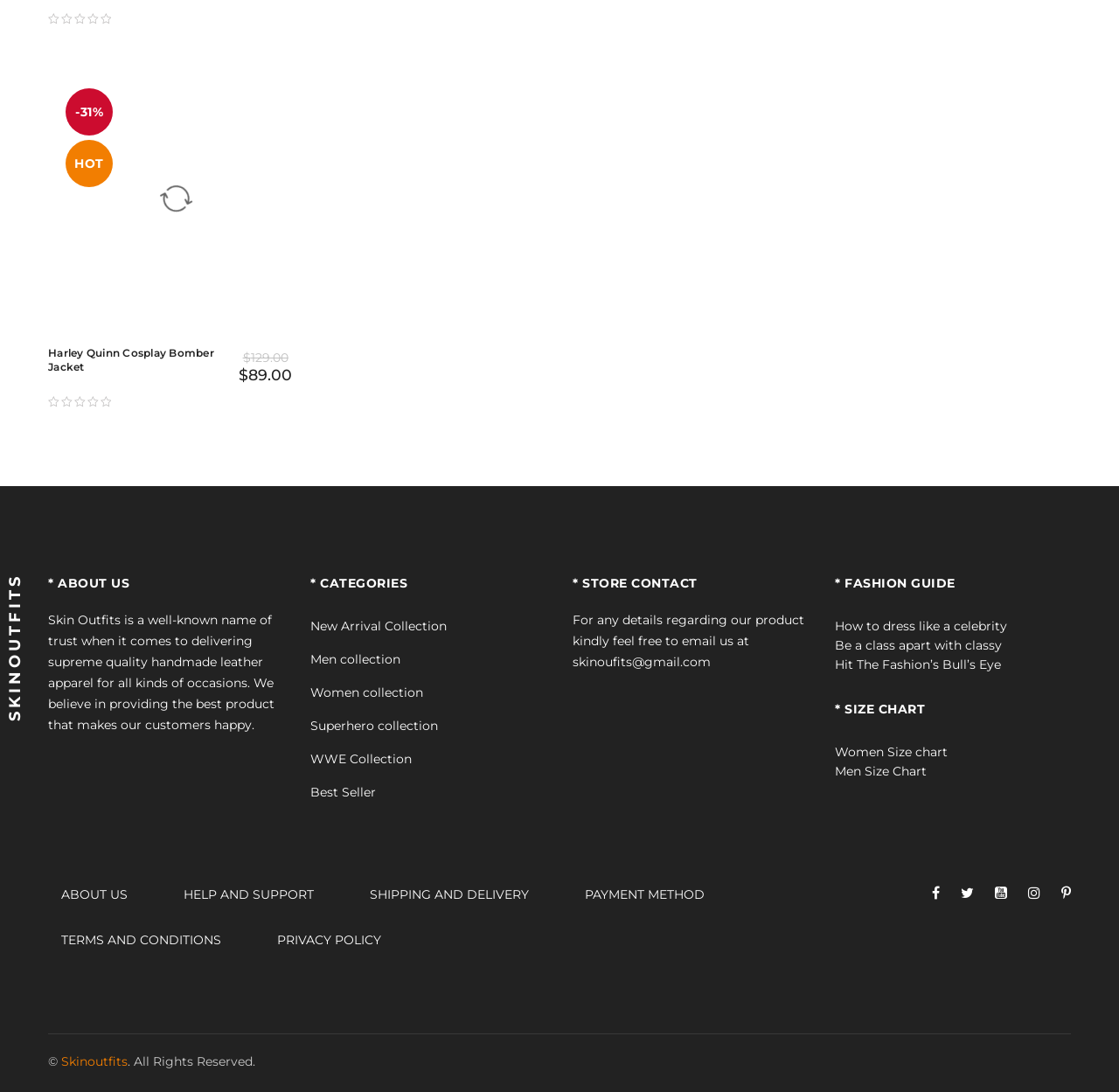Predict the bounding box of the UI element based on the description: "parent_node: -31%". The coordinates should be four float numbers between 0 and 1, formatted as [left, top, right, bottom].

[0.043, 0.065, 0.271, 0.299]